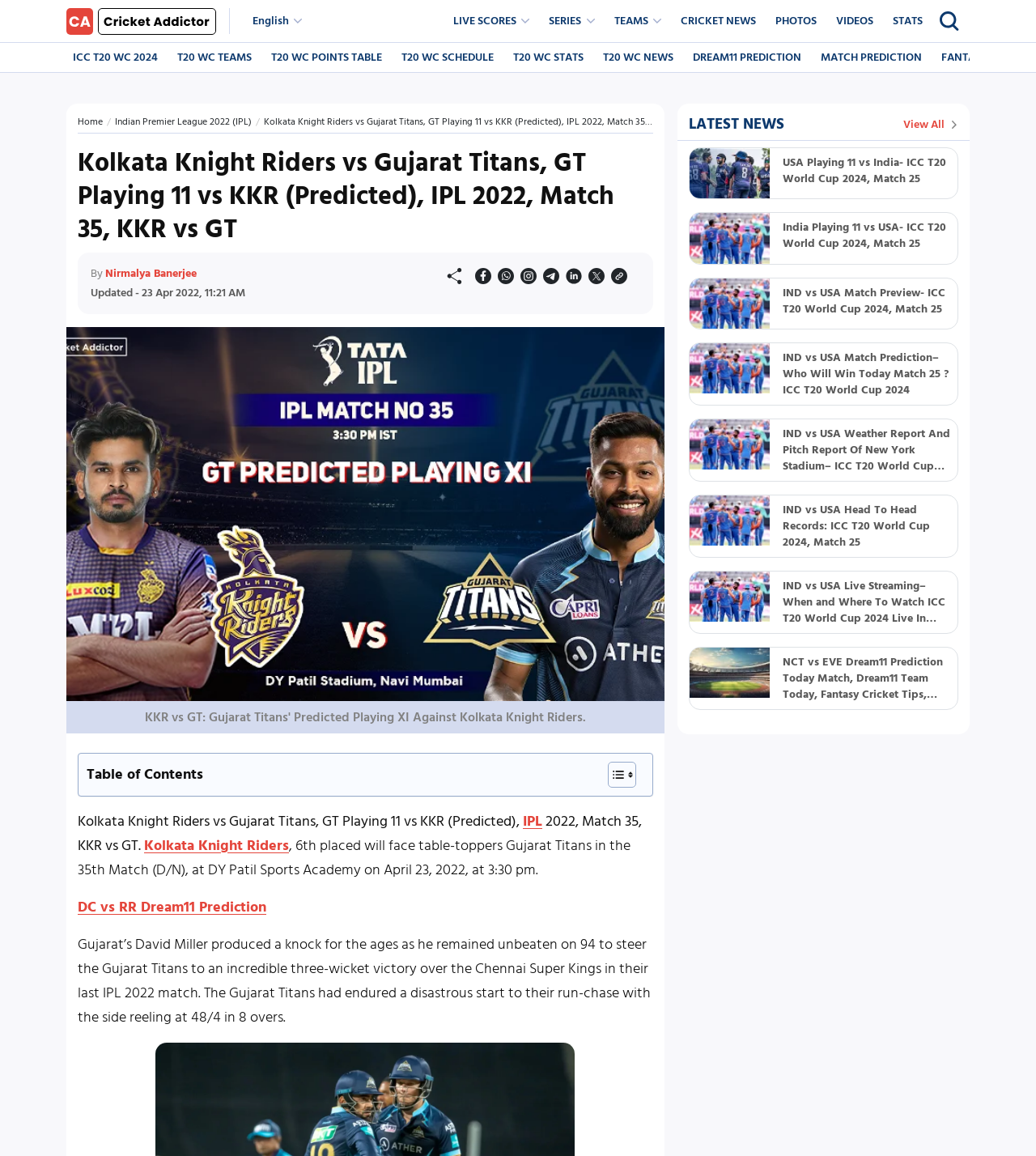Find and extract the text of the primary heading on the webpage.

Kolkata Knight Riders vs Gujarat Titans, GT Playing 11 vs KKR (Predicted), IPL 2022, Match 35, KKR vs GT